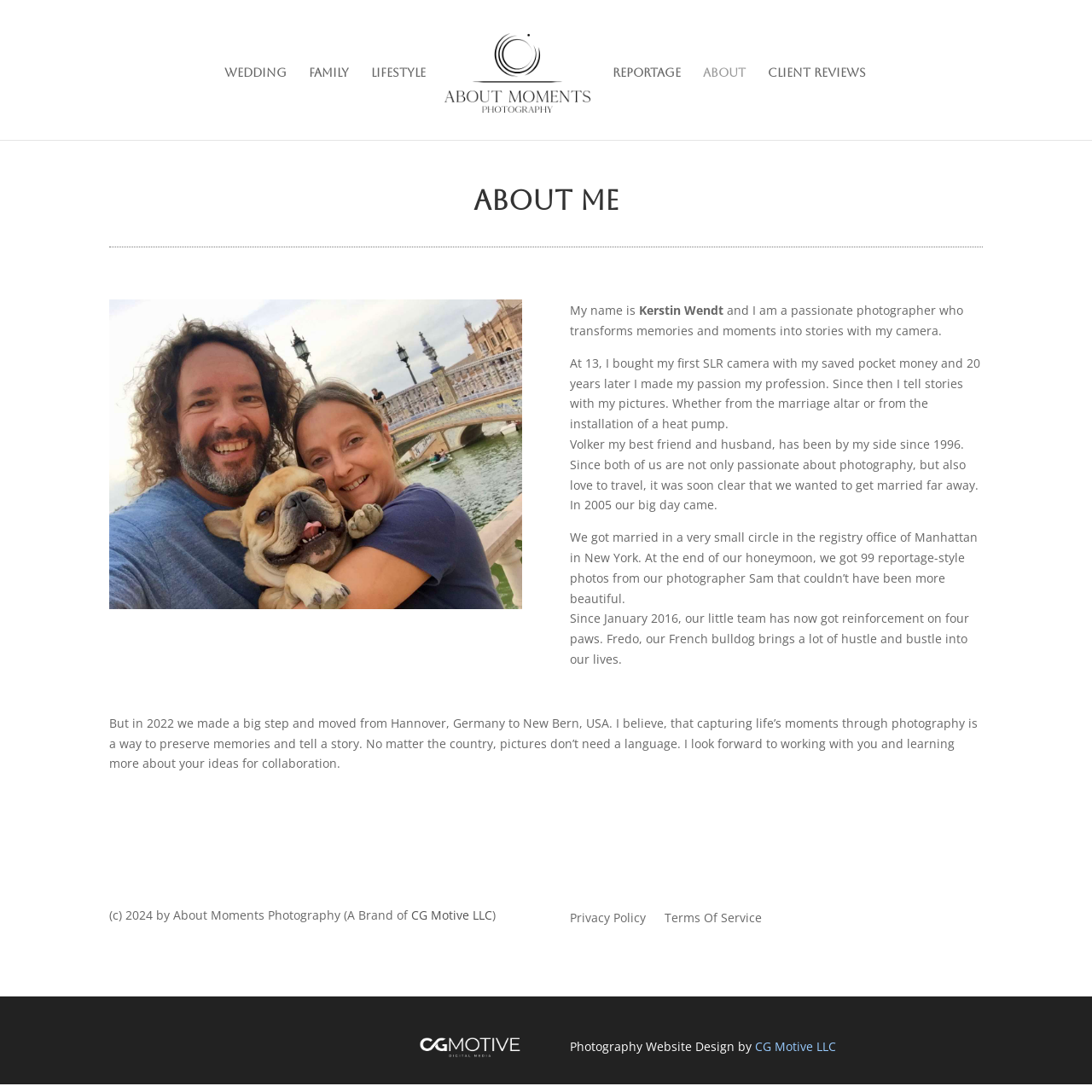Please indicate the bounding box coordinates for the clickable area to complete the following task: "Search for documentation". The coordinates should be specified as four float numbers between 0 and 1, i.e., [left, top, right, bottom].

None